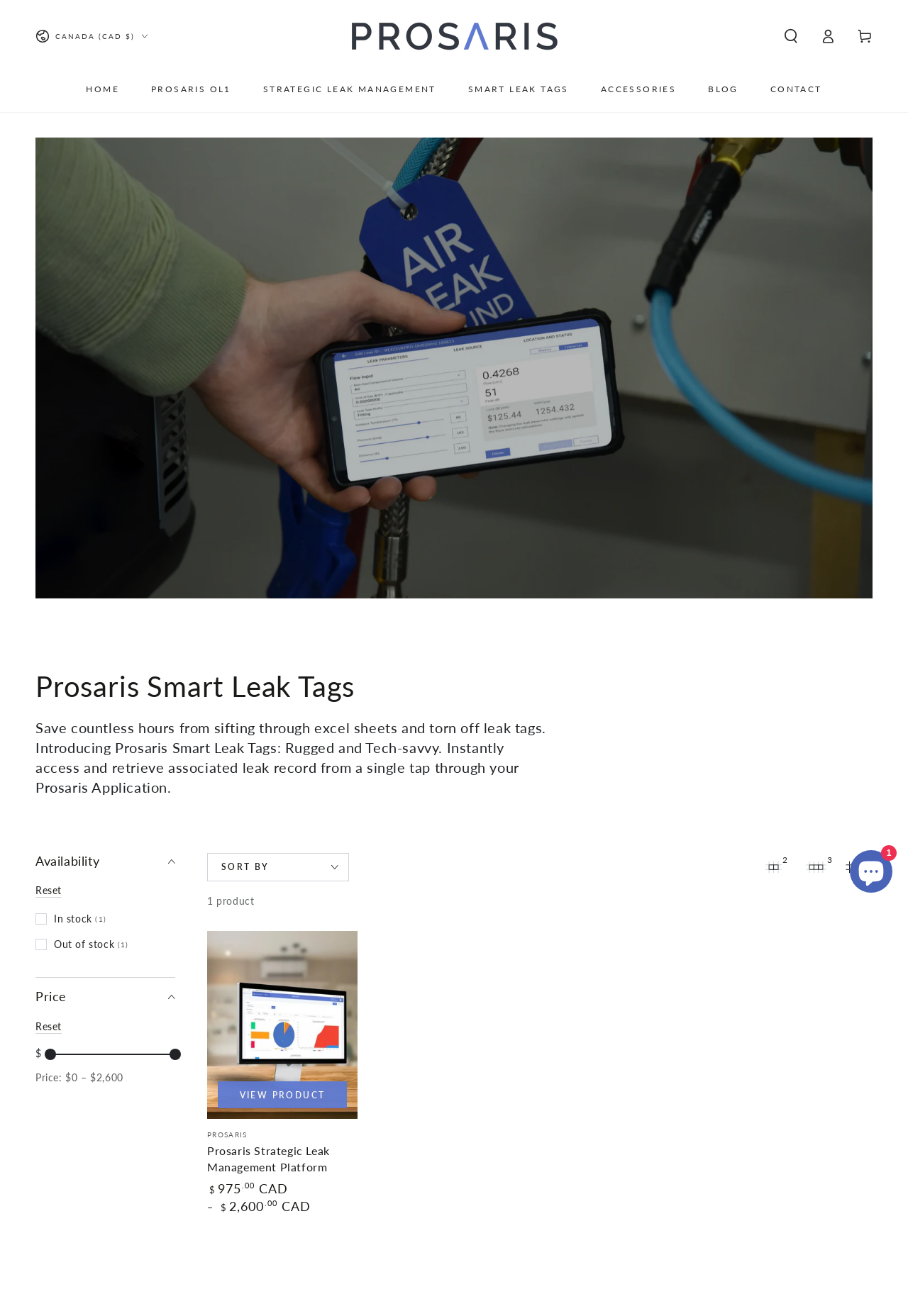Please identify the bounding box coordinates of the element I need to click to follow this instruction: "Log in".

[0.891, 0.016, 0.932, 0.039]